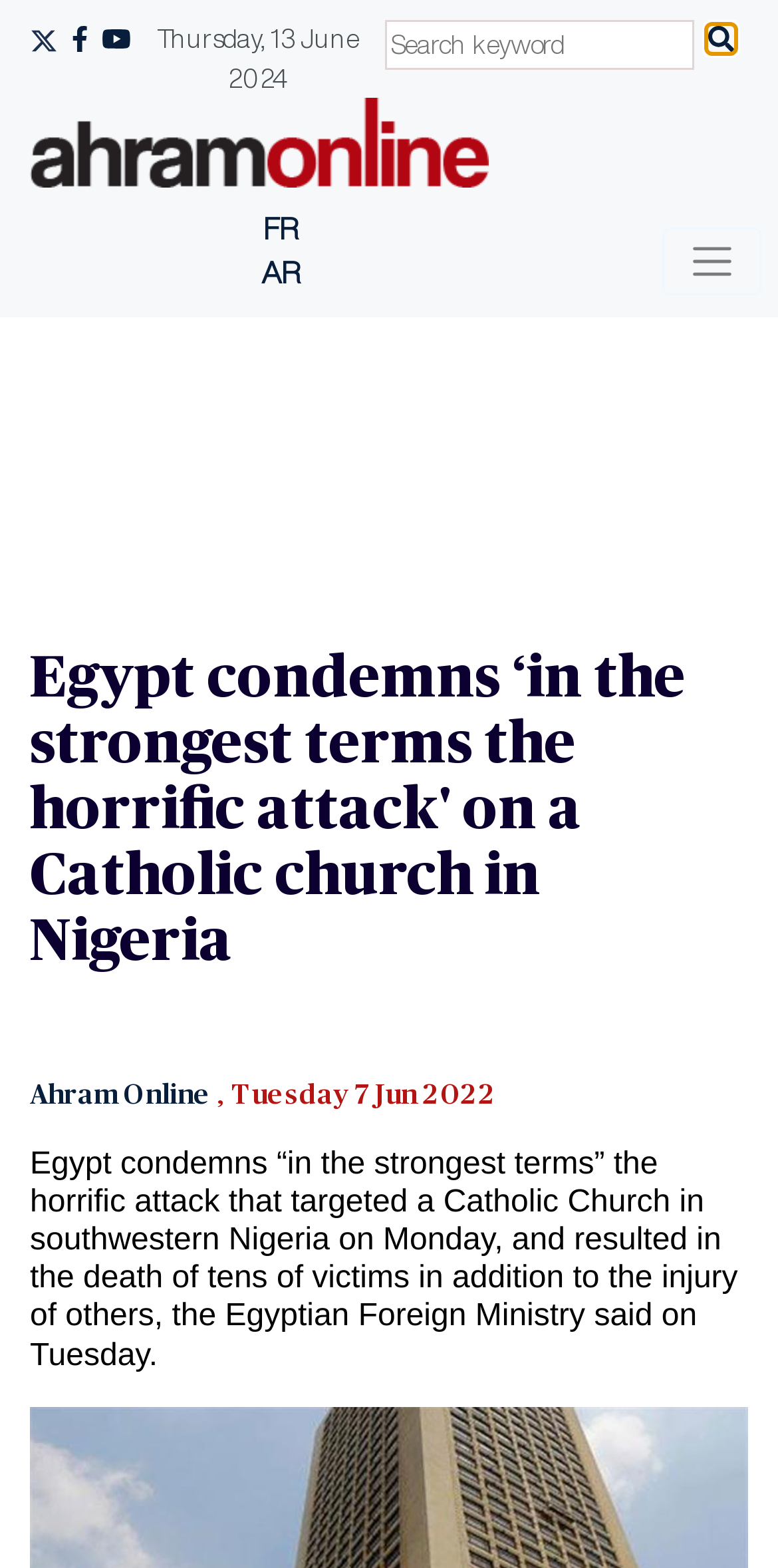Based on the image, provide a detailed and complete answer to the question: 
What is the topic of the news article?

The topic of the news article can be determined by reading the main heading, which states 'Egypt condemns ‘in the strongest terms the horrific attack' on a Catholic church in Nigeria', and the subsequent text, which provides more details about the attack.